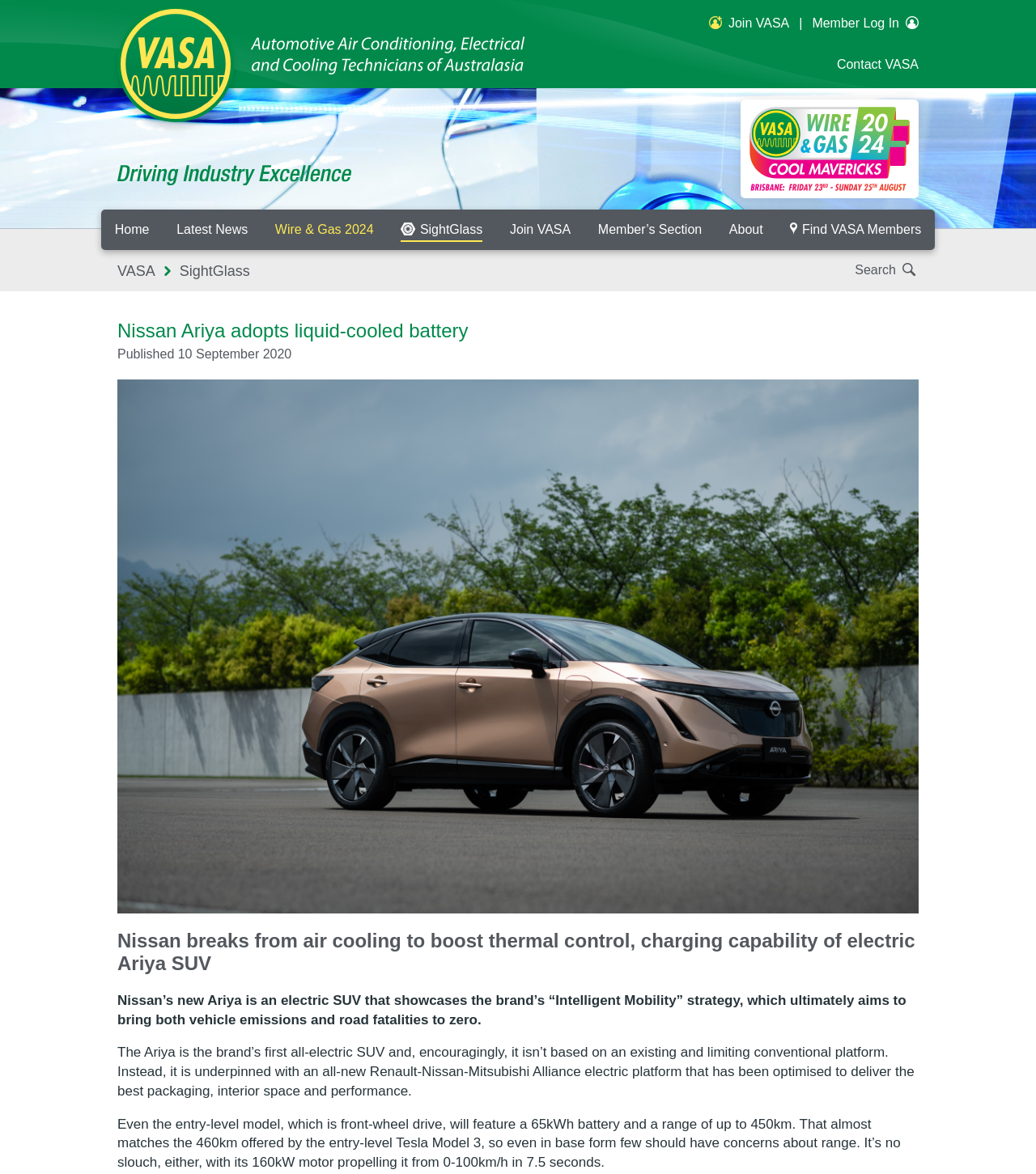Specify the bounding box coordinates of the region I need to click to perform the following instruction: "Search for something". The coordinates must be four float numbers in the range of 0 to 1, i.e., [left, top, right, bottom].

[0.825, 0.224, 0.887, 0.236]